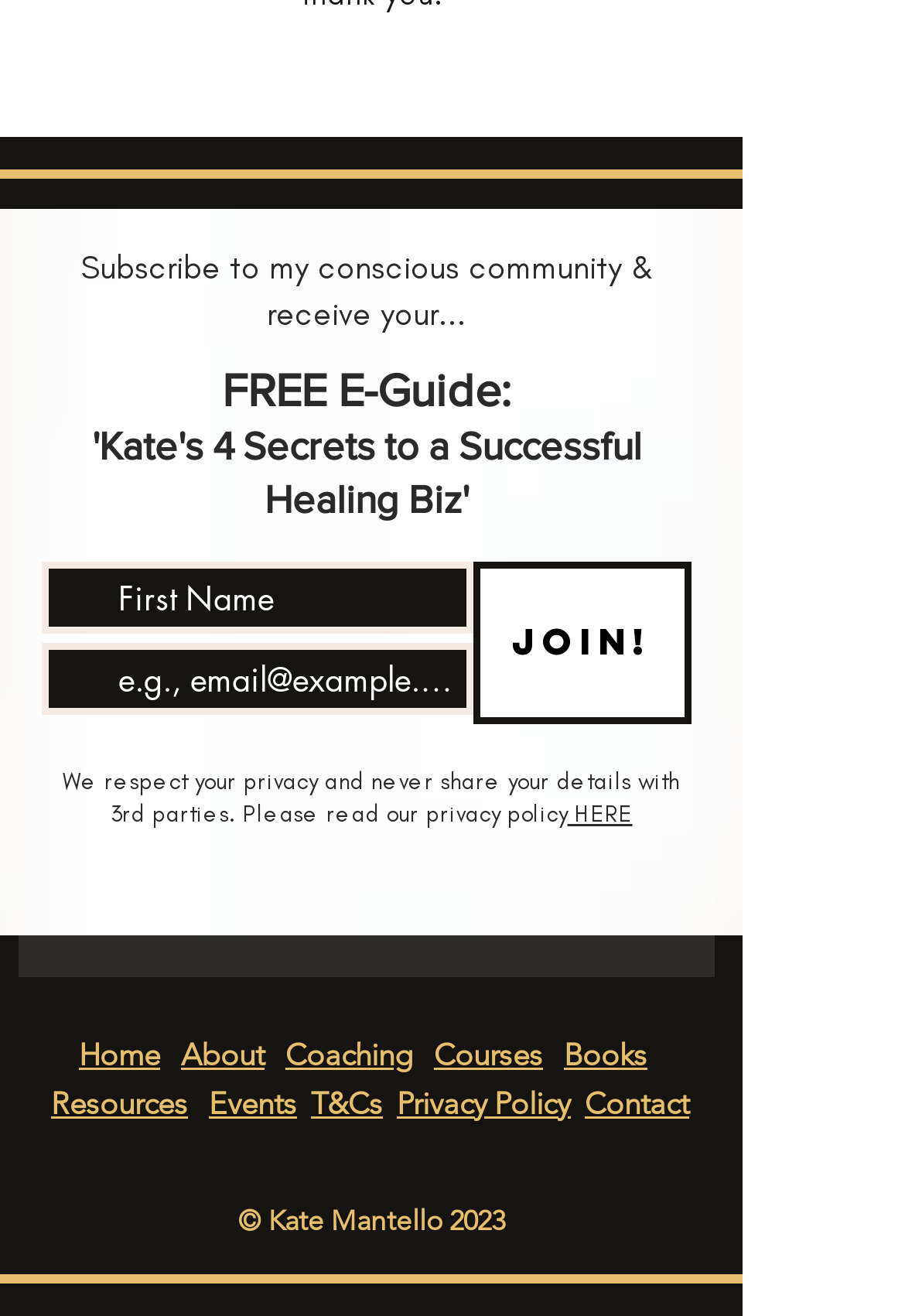Ascertain the bounding box coordinates for the UI element detailed here: "Resources". The coordinates should be provided as [left, top, right, bottom] with each value being a float between 0 and 1.

[0.056, 0.825, 0.208, 0.851]